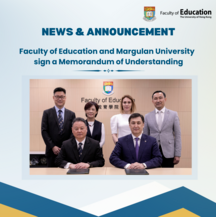What is the purpose of the branded sign in the backdrop?
Using the image, provide a concise answer in one word or a short phrase.

To reinforce the formal nature